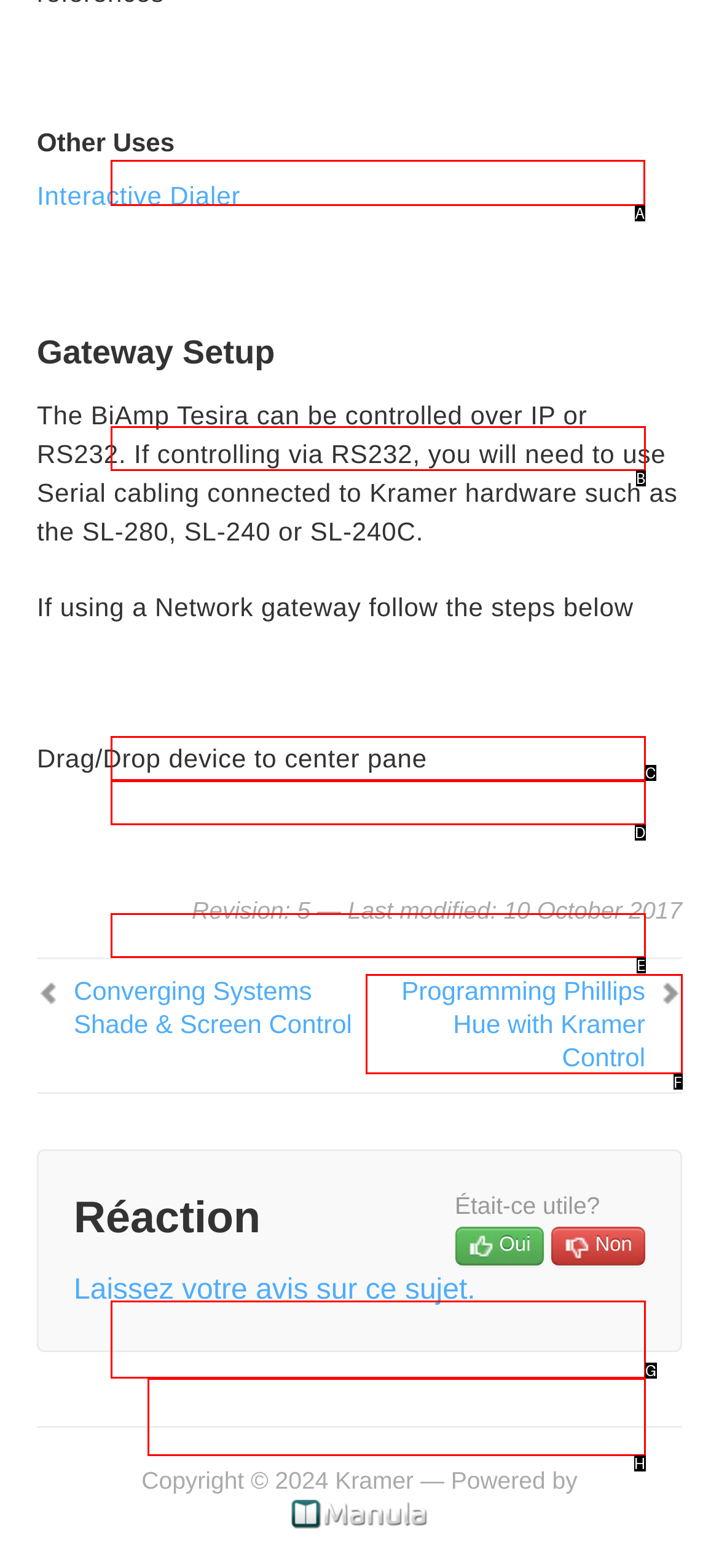Identify the correct option to click in order to accomplish the task: Explore Adding Background Provide your answer with the letter of the selected choice.

A